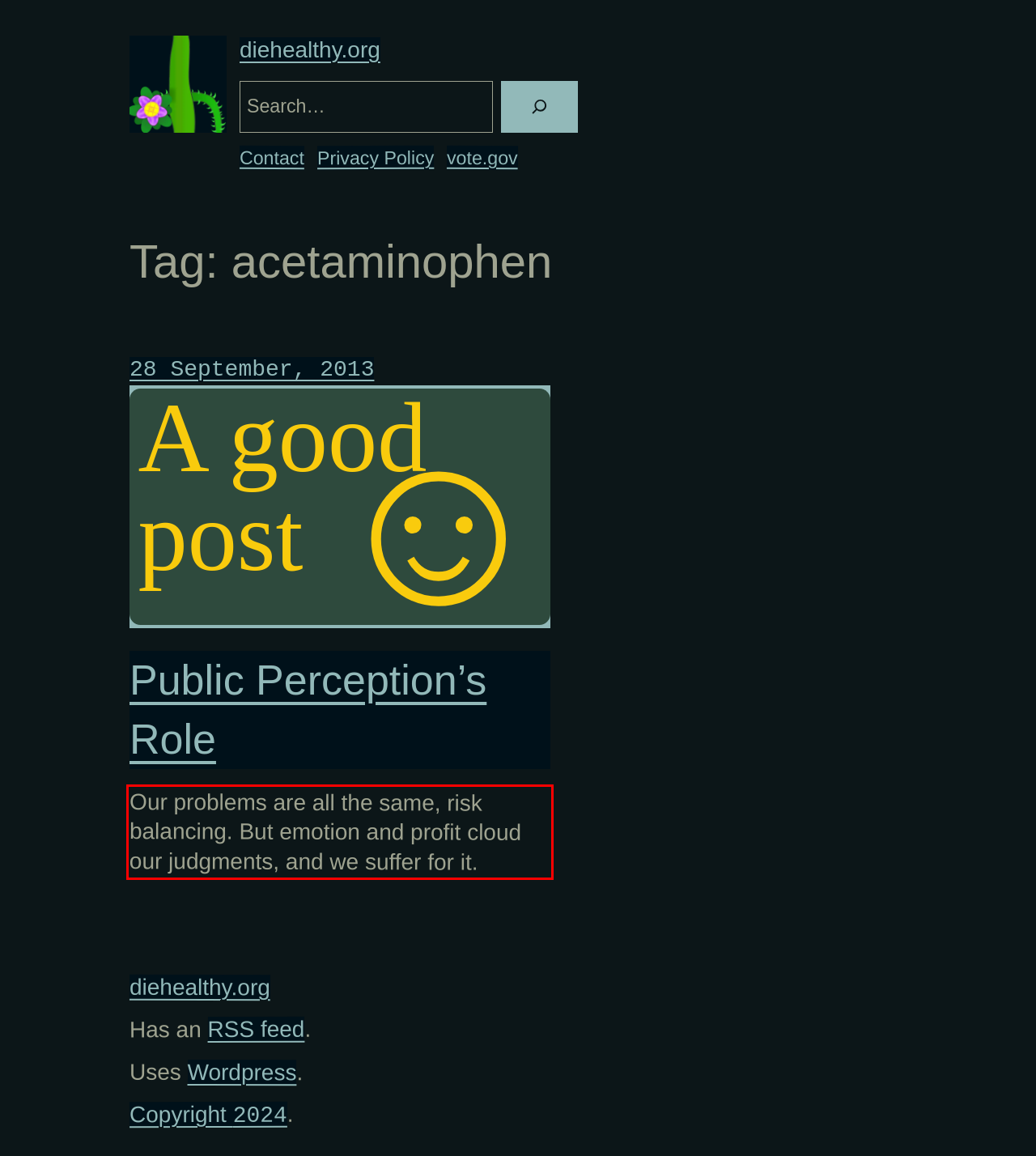You have a screenshot of a webpage with a red bounding box. Use OCR to generate the text contained within this red rectangle.

Our problems are all the same, risk balancing. But emotion and profit cloud our judgments, and we suffer for it.